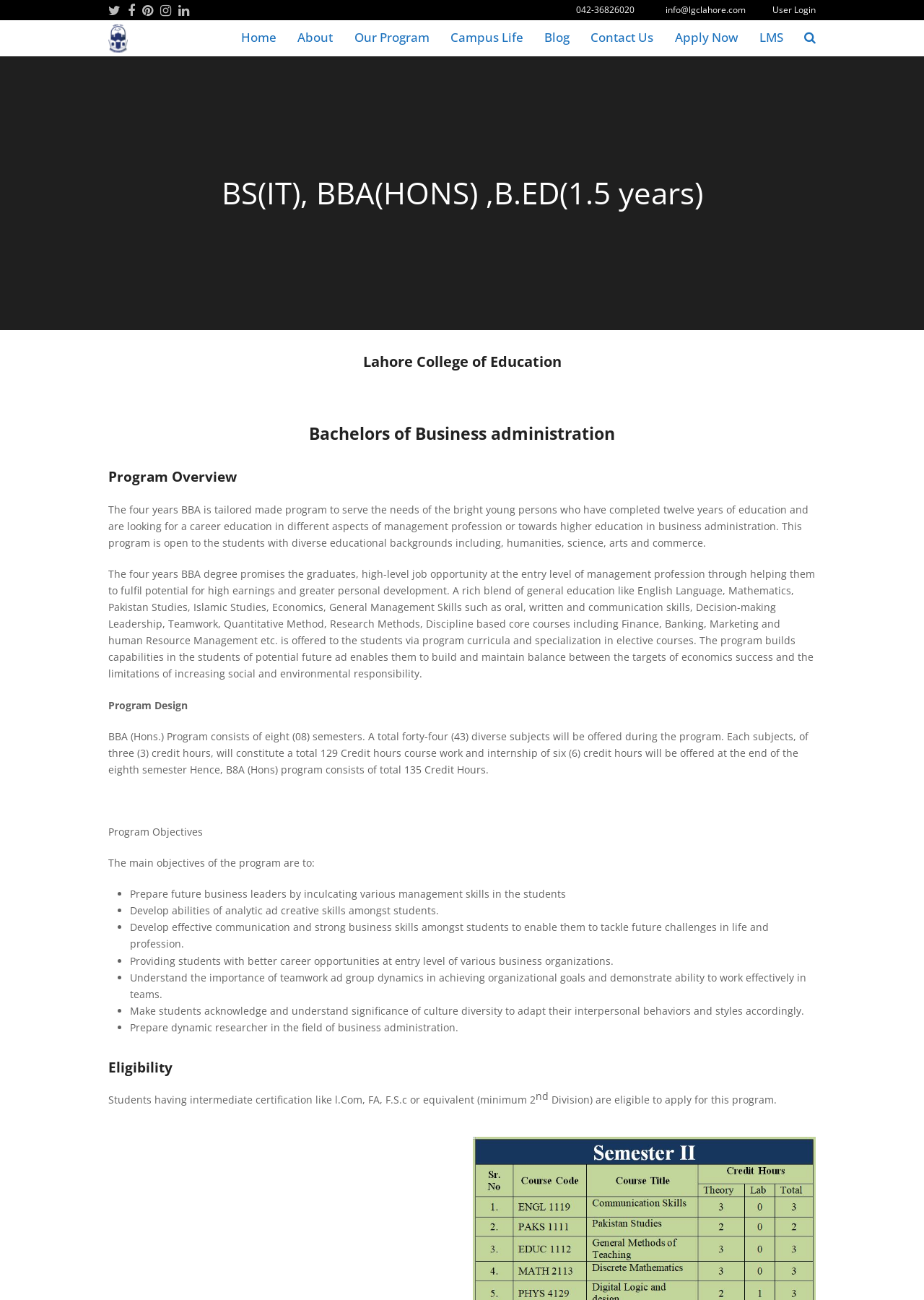What is the program overview of Bachelors of Business Administration? Look at the image and give a one-word or short phrase answer.

A four-year tailored-made program